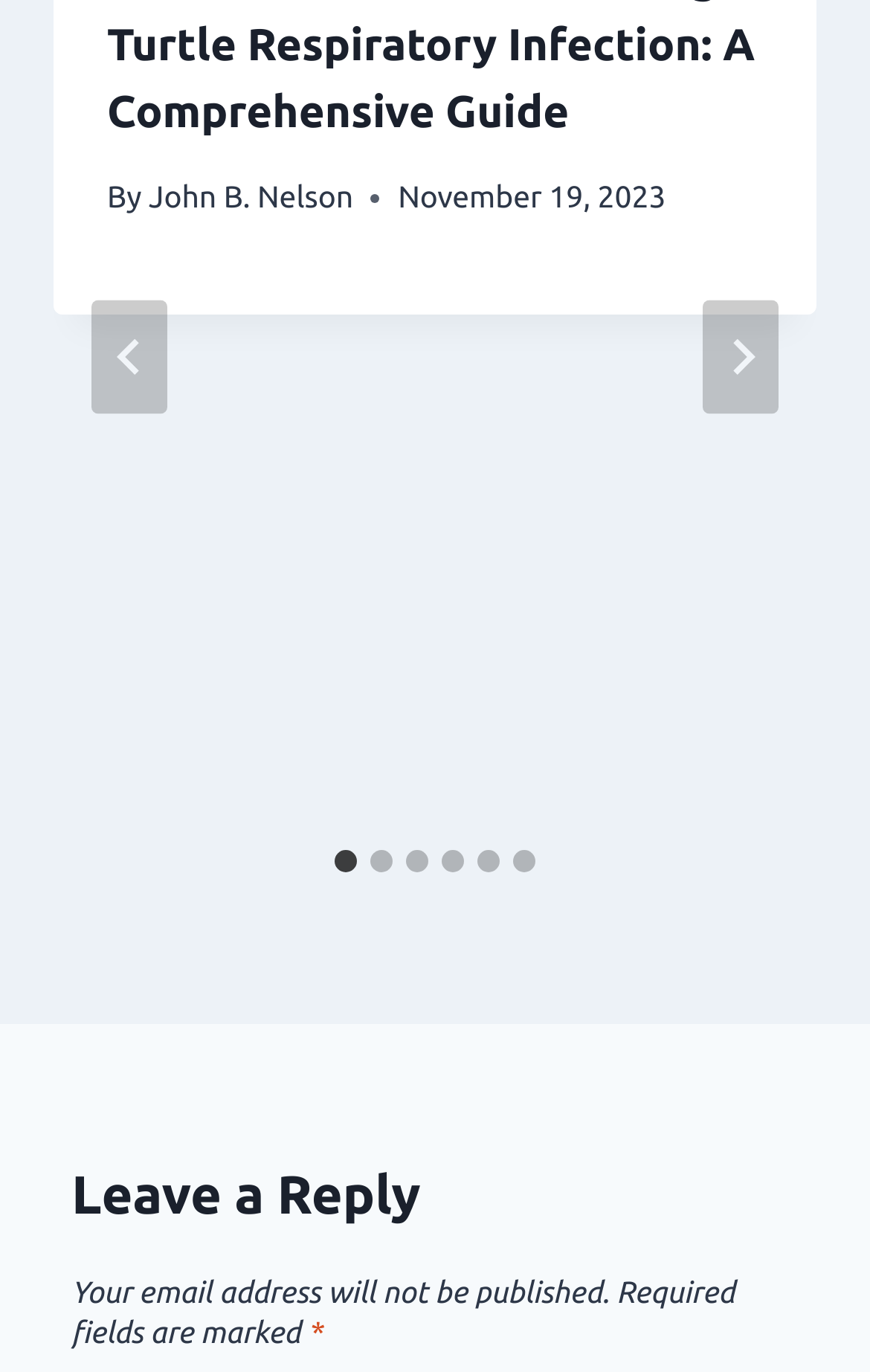Please specify the bounding box coordinates for the clickable region that will help you carry out the instruction: "go to last slide".

[0.105, 0.863, 0.192, 0.946]